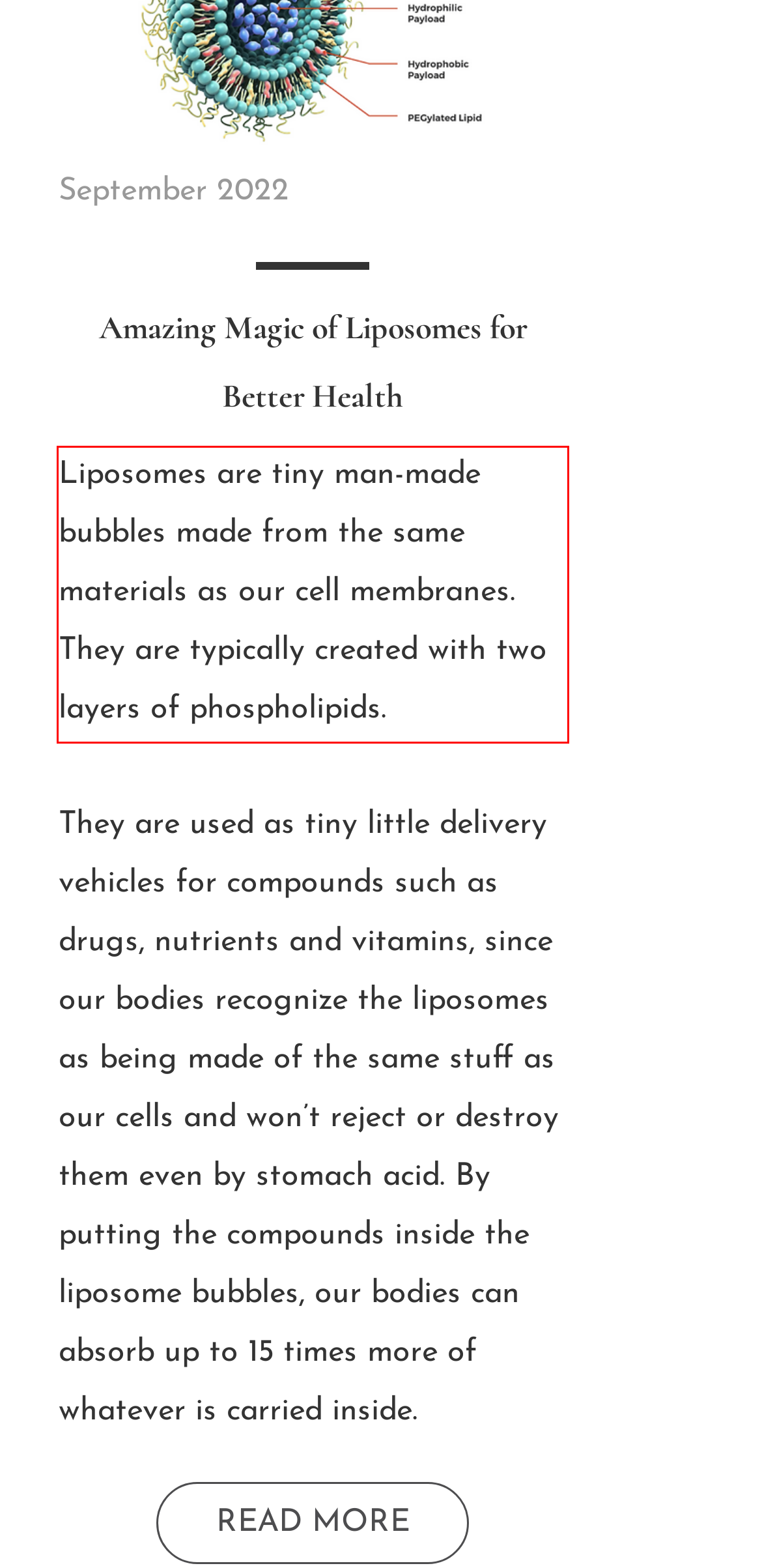With the provided screenshot of a webpage, locate the red bounding box and perform OCR to extract the text content inside it.

Liposomes are tiny man-made bubbles made from the same materials as our cell membranes. They are typically created with two layers of phospholipids.